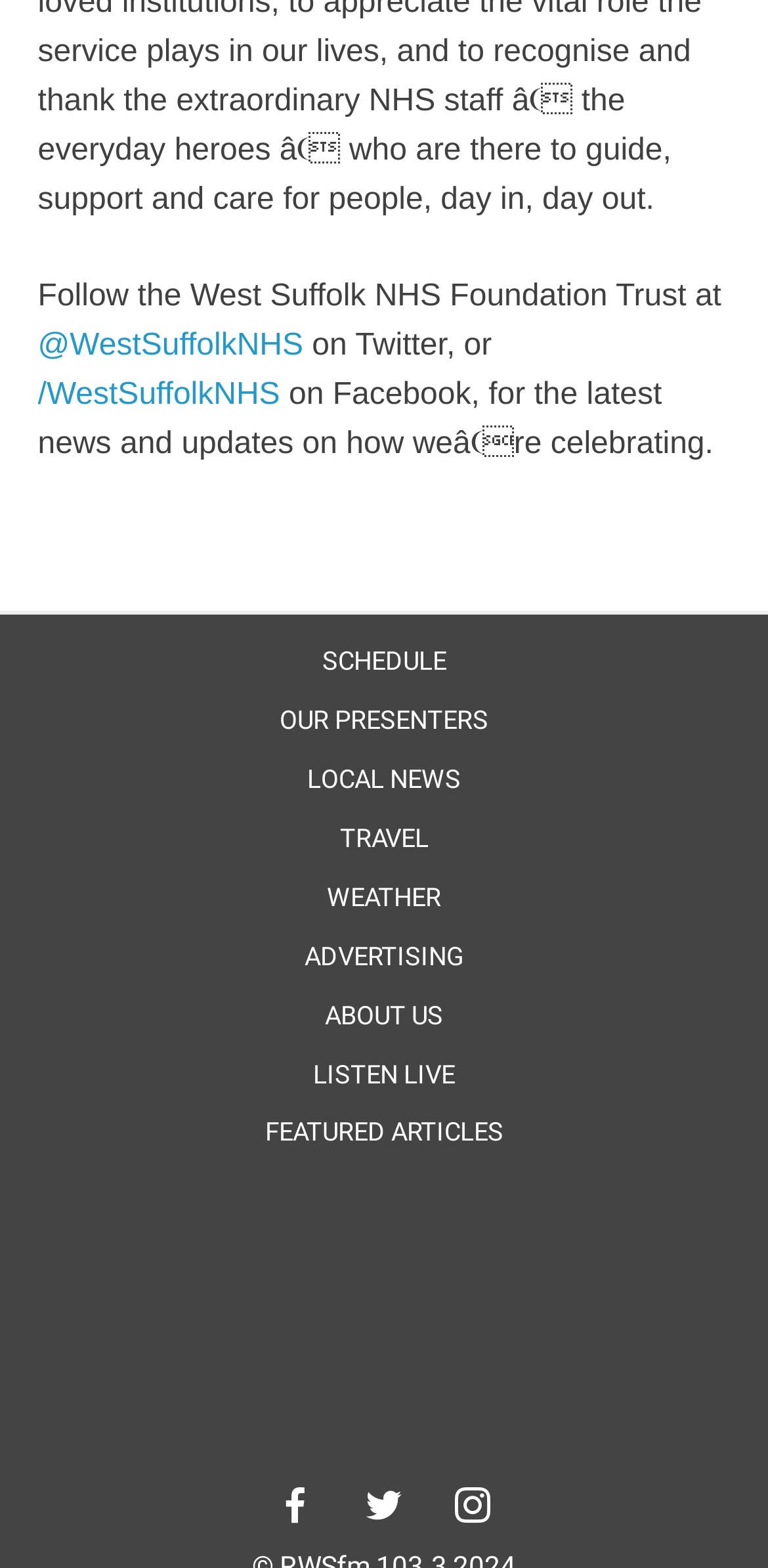Provide the bounding box coordinates of the section that needs to be clicked to accomplish the following instruction: "Listen live."

[0.374, 0.67, 0.626, 0.7]